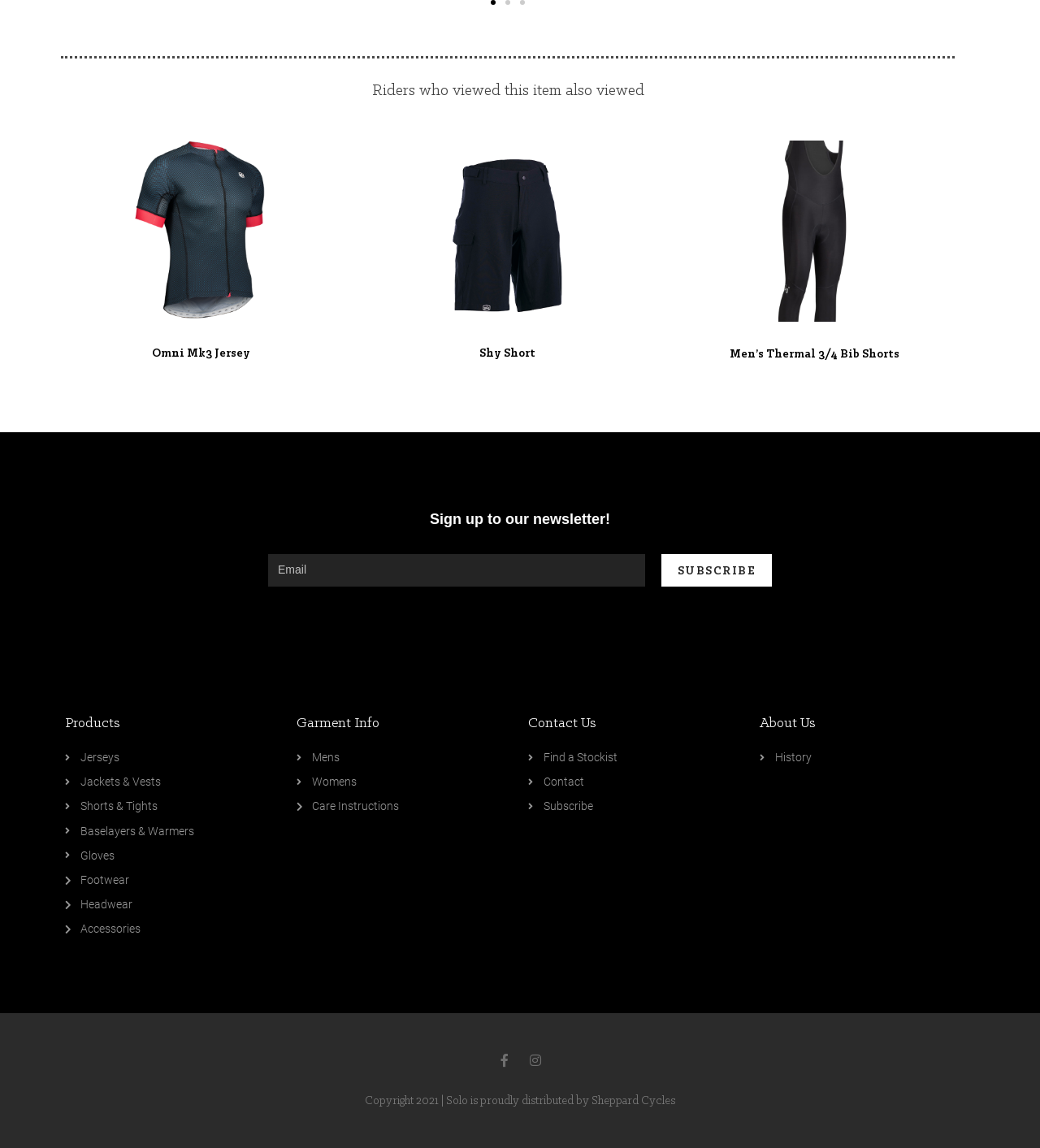What is the title of the section with links to 'Omni Mk3 Jersey', 'Shy Short', and 'Men’s Thermal 3/4 Bib Shorts'?
Answer with a single word or short phrase according to what you see in the image.

Riders who viewed this item also viewed